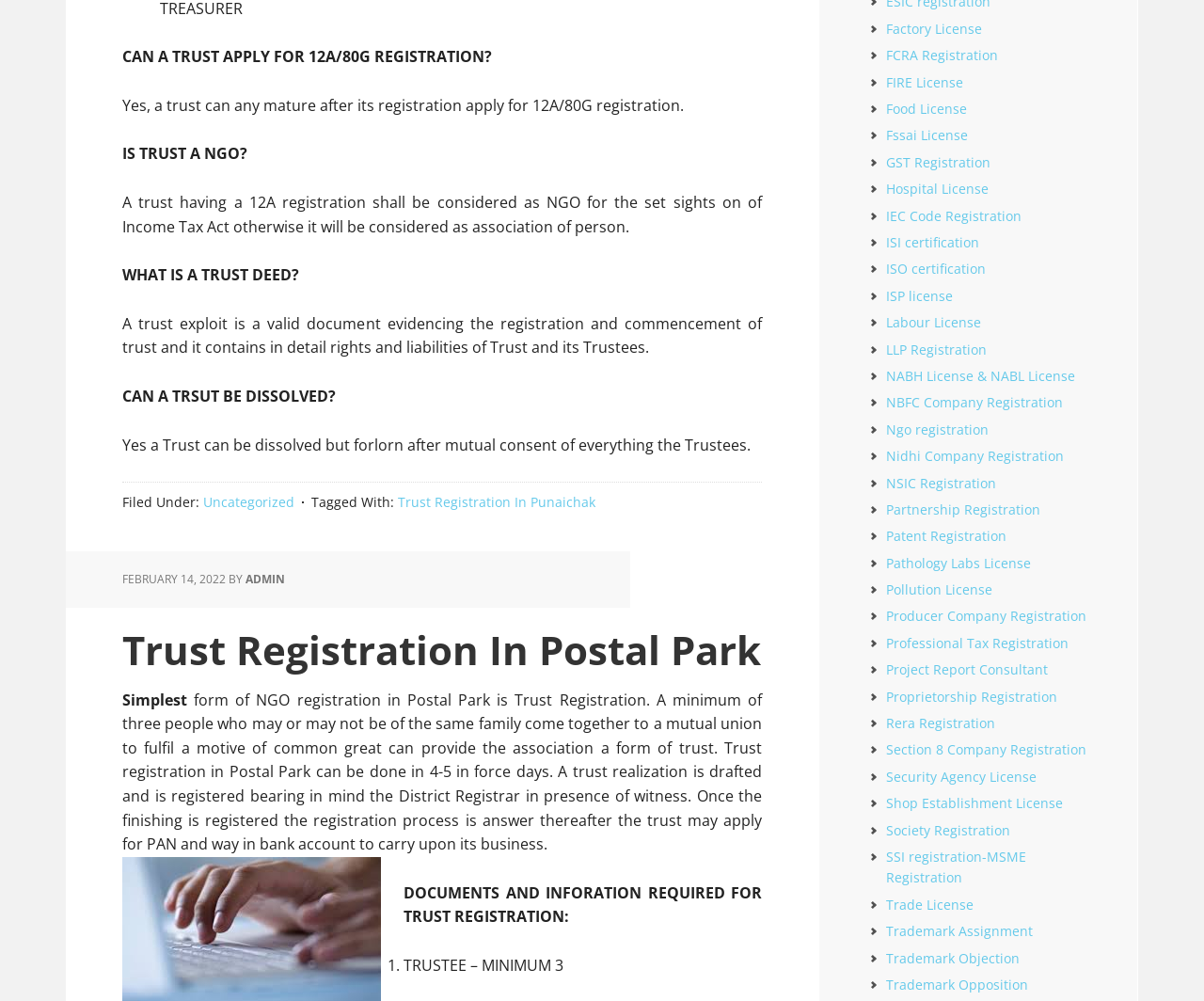Please specify the bounding box coordinates of the area that should be clicked to accomplish the following instruction: "Click on 'Factory License'". The coordinates should consist of four float numbers between 0 and 1, i.e., [left, top, right, bottom].

[0.736, 0.02, 0.816, 0.037]